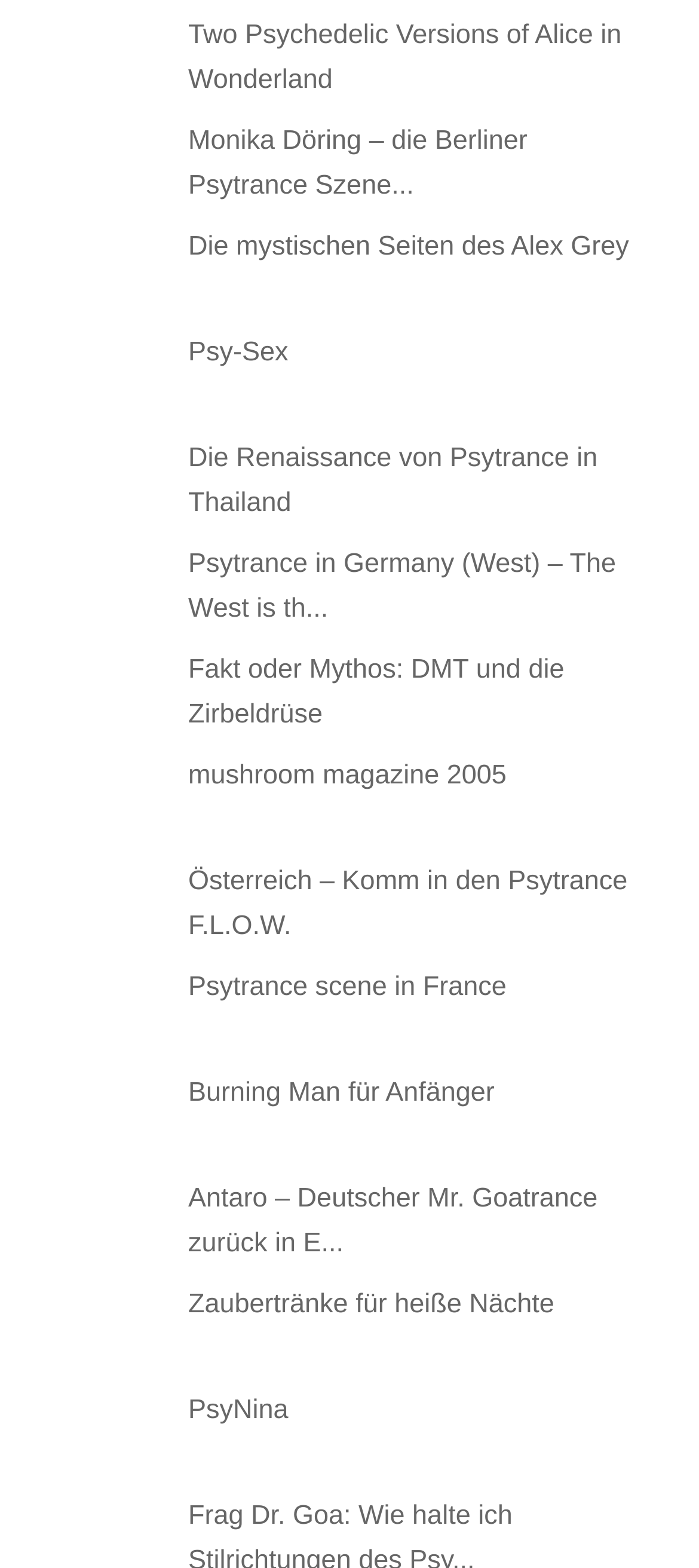What is the title of the link below the 'germany_west_TGG_titelbild' image?
Using the information from the image, give a concise answer in one word or a short phrase.

Psytrance in Germany (West)